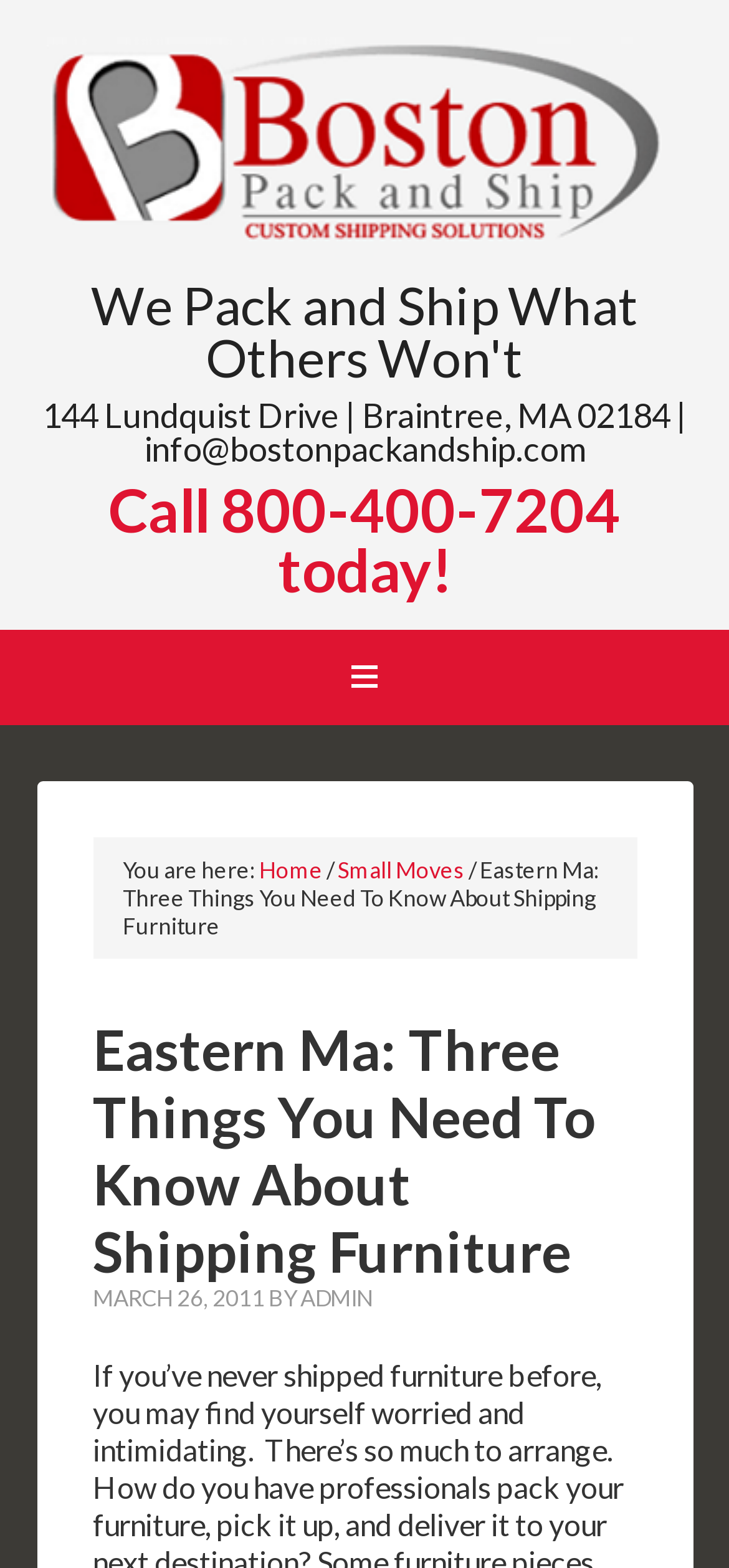Describe the entire webpage, focusing on both content and design.

The webpage is about Boston Pack and Ship, a company that specializes in shipping furniture. At the top of the page, there is a prominent link to the company's name, "BOSTON PACK AND SHIP", which takes up most of the width of the page. Below this link, there are three headings that provide more information about the company. The first heading reads "We Pack and Ship What Others Won't", the second heading displays the company's address and contact email, and the third heading encourages visitors to call the company's phone number.

To the right of these headings, there is a navigation menu labeled "Main" that contains links to other parts of the website, including "Home" and "Small Moves". The navigation menu is separated from the headings by a breadcrumb separator.

Below the navigation menu, there is a header that displays the title of the webpage, "Eastern Ma: Three Things You Need To Know About Shipping Furniture". This header is accompanied by a timestamp that indicates when the article was published, March 26, 2011, and the author's name, "ADMIN".